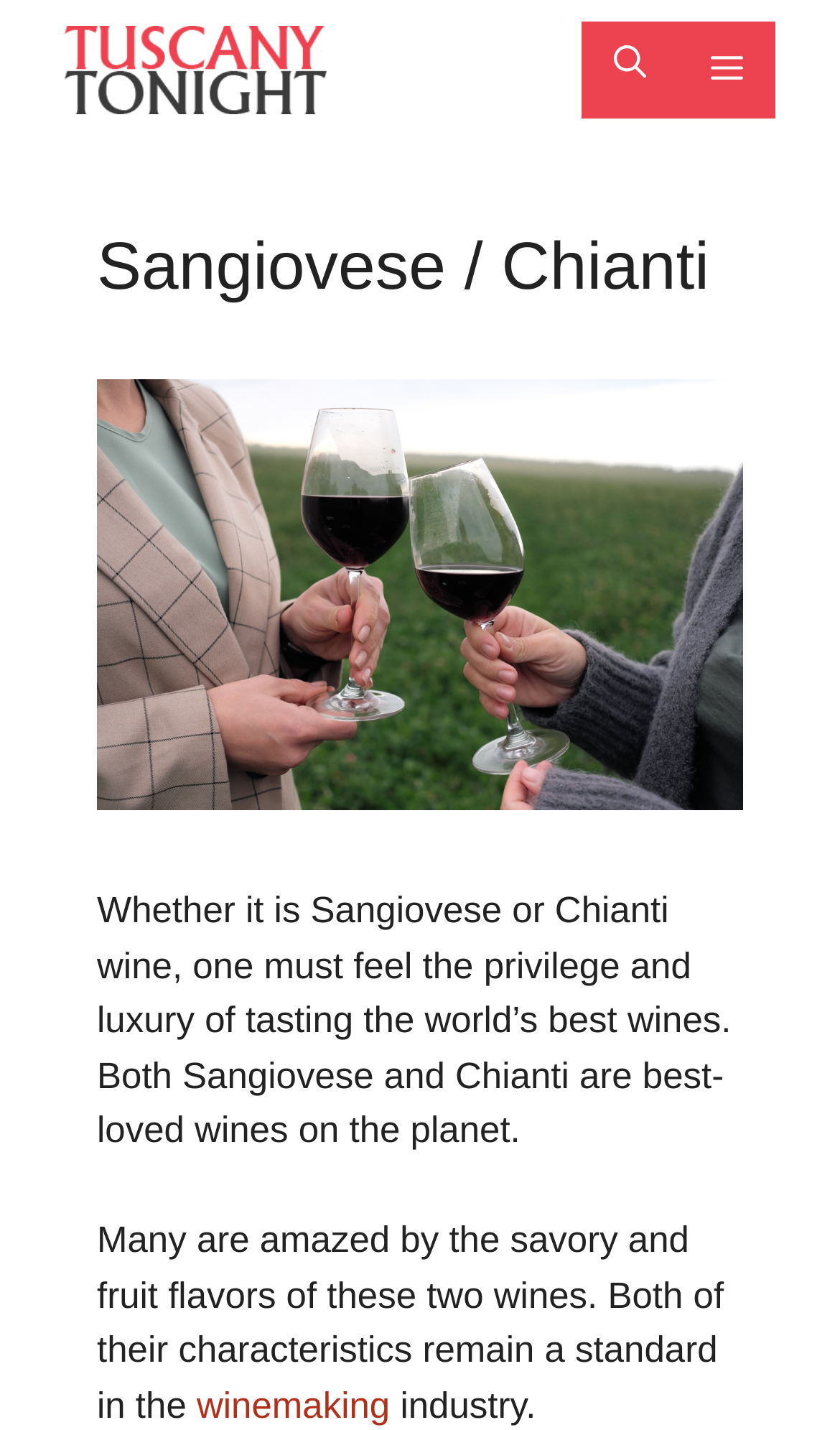Give a one-word or short phrase answer to the question: 
What is the purpose of the button 'Menu'?

To open the primary menu